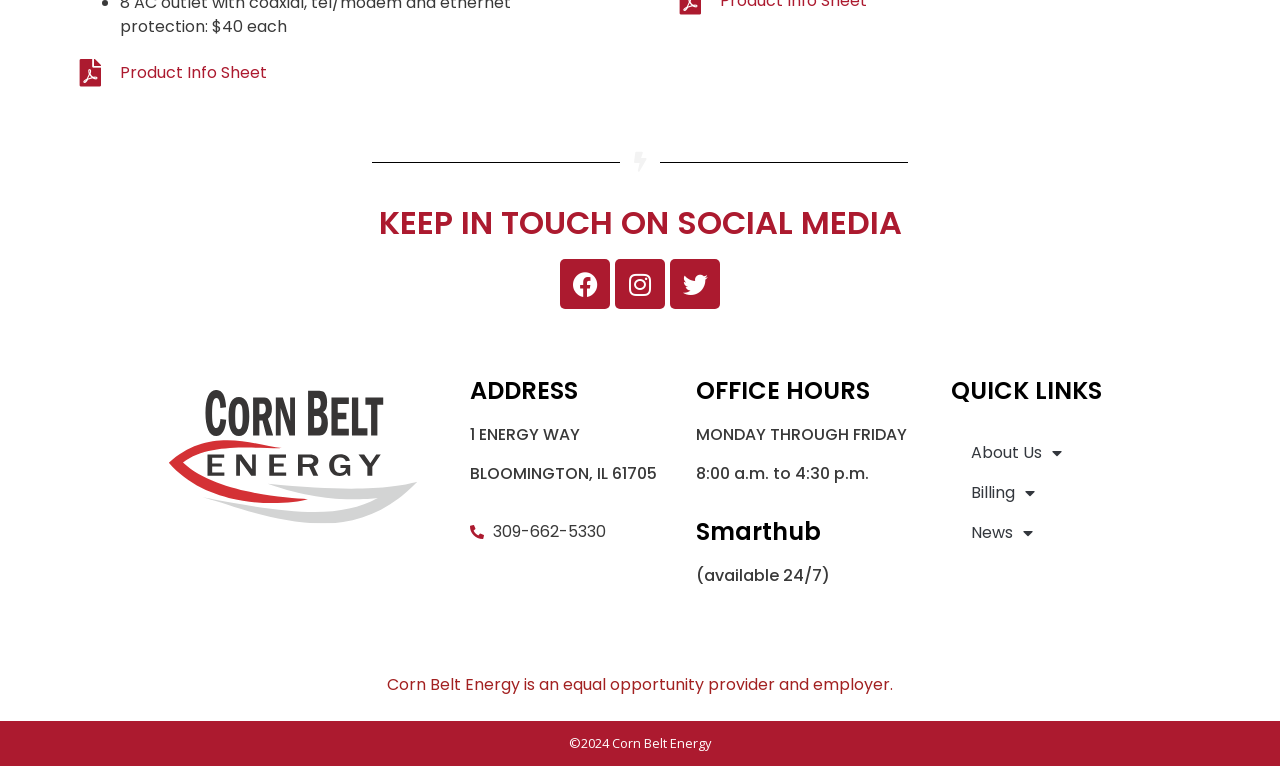Determine the bounding box coordinates of the region to click in order to accomplish the following instruction: "Read the 'Top 5 Career Options After Graduation' article". Provide the coordinates as four float numbers between 0 and 1, specifically [left, top, right, bottom].

None